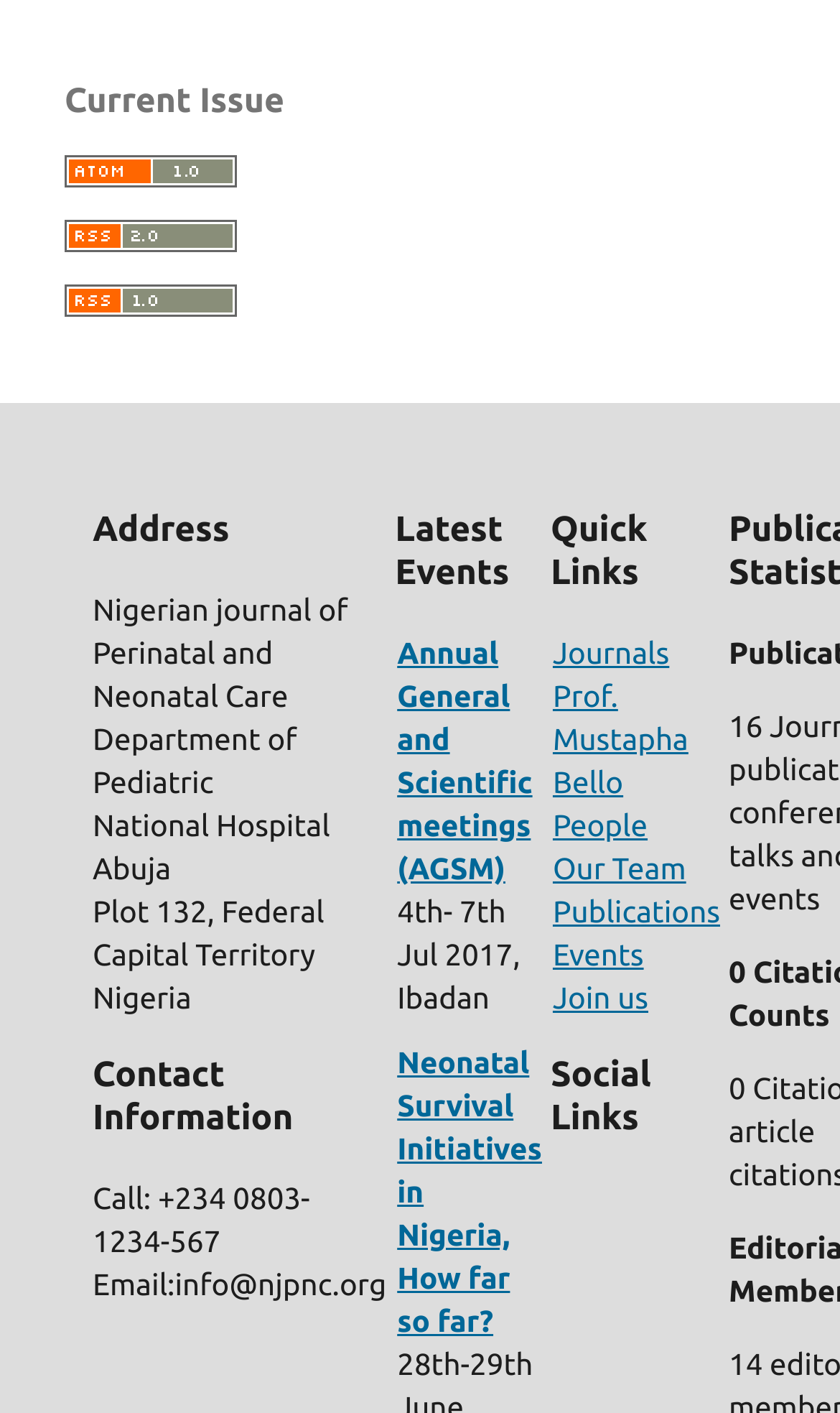Can you show the bounding box coordinates of the region to click on to complete the task described in the instruction: "Volunteer"?

None